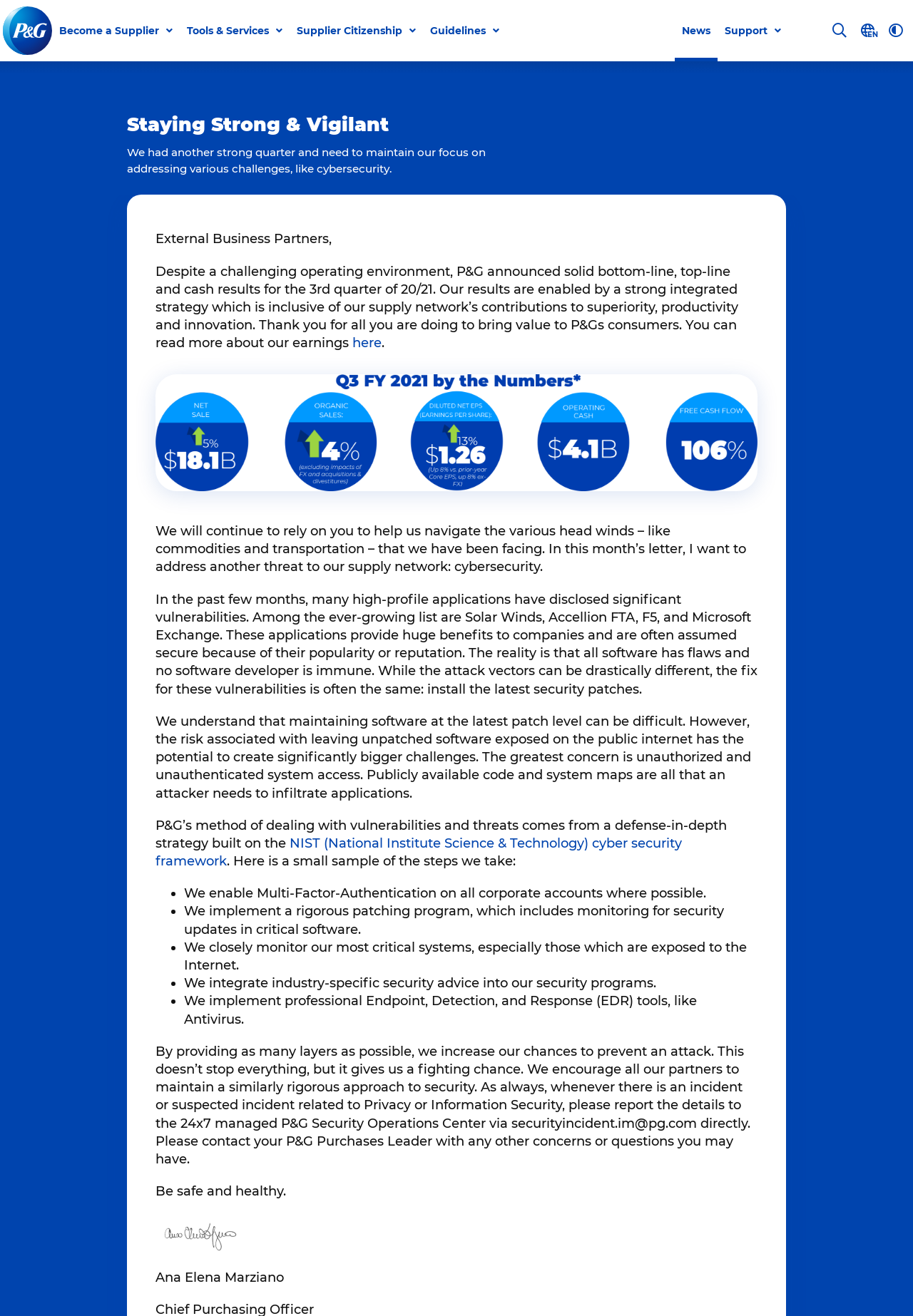Highlight the bounding box of the UI element that corresponds to this description: "Worldwide agents".

None